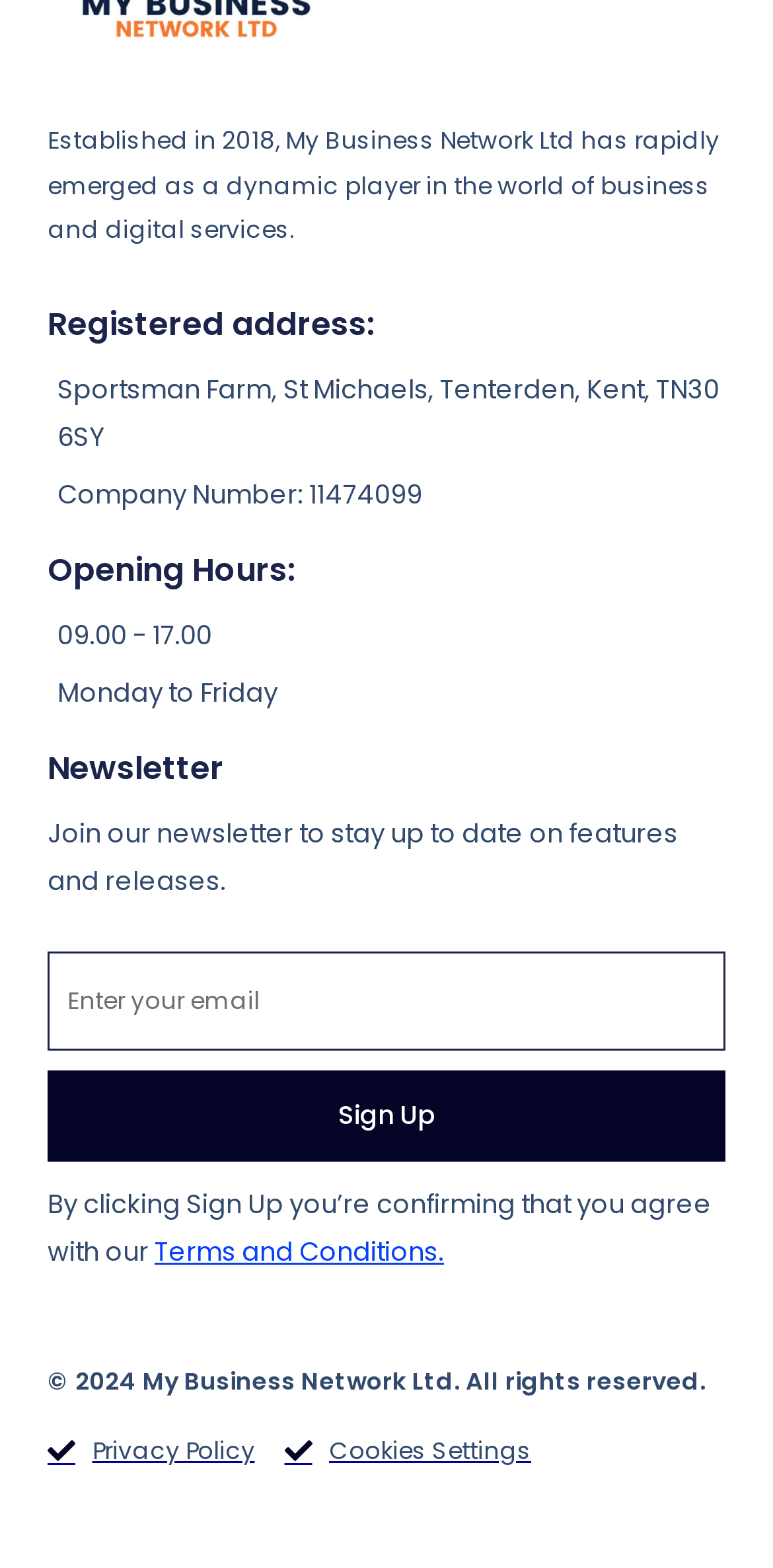What is the company number of My Business Network Ltd? Observe the screenshot and provide a one-word or short phrase answer.

11474099